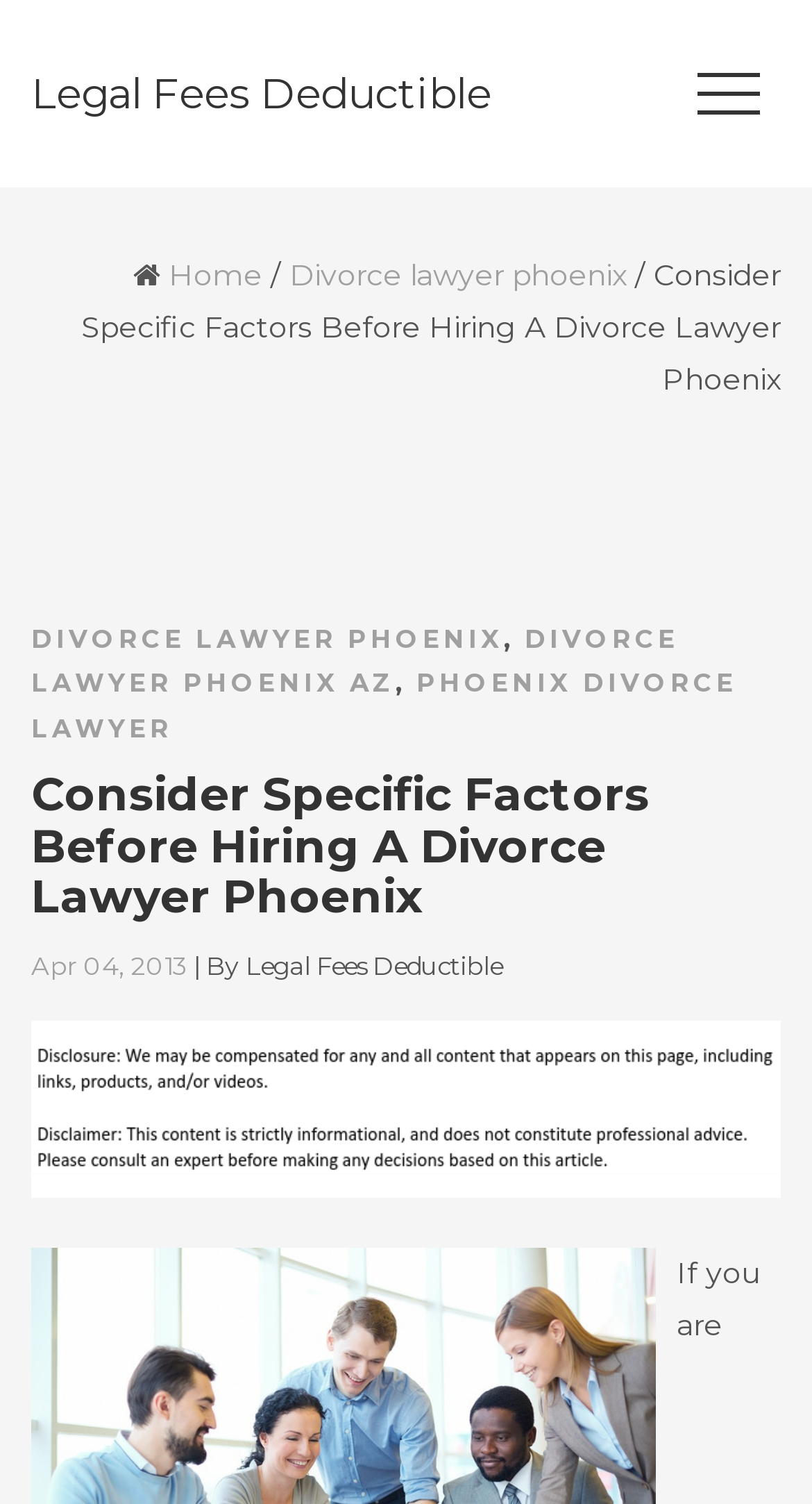Write an exhaustive caption that covers the webpage's main aspects.

The webpage appears to be a blog post or article about considering specific factors before hiring a divorce lawyer in Phoenix. At the top of the page, there is a heading that reads "Legal Fees Deductible" and a link with the same text. Below this, there is a navigation menu with links to "Home" and "Divorce lawyer phoenix", separated by a slash.

The main content of the page is a heading that reads "Consider Specific Factors Before Hiring A Divorce Lawyer Phoenix", which is also a link. Below this, there are several links and text elements, including "DIVORCE LAWYER PHOENIX", "DIVORCE LAWYER PHOENIX AZ", and "PHOENIX DIVORCE LAWYER", which are likely related to the topic of the page.

Further down, there is a link to the same title "Consider Specific Factors Before Hiring A Divorce Lawyer Phoenix", which is also a heading. Next to this, there is a link to a date "Apr 04, 2013", followed by a vertical bar and the text "By" and then "Legal Fees Deductible".

At the bottom of the page, there is a large image that spans the width of the page. Overall, the page has a total of 7 links, 5 static text elements, 1 image, and 3 headings.